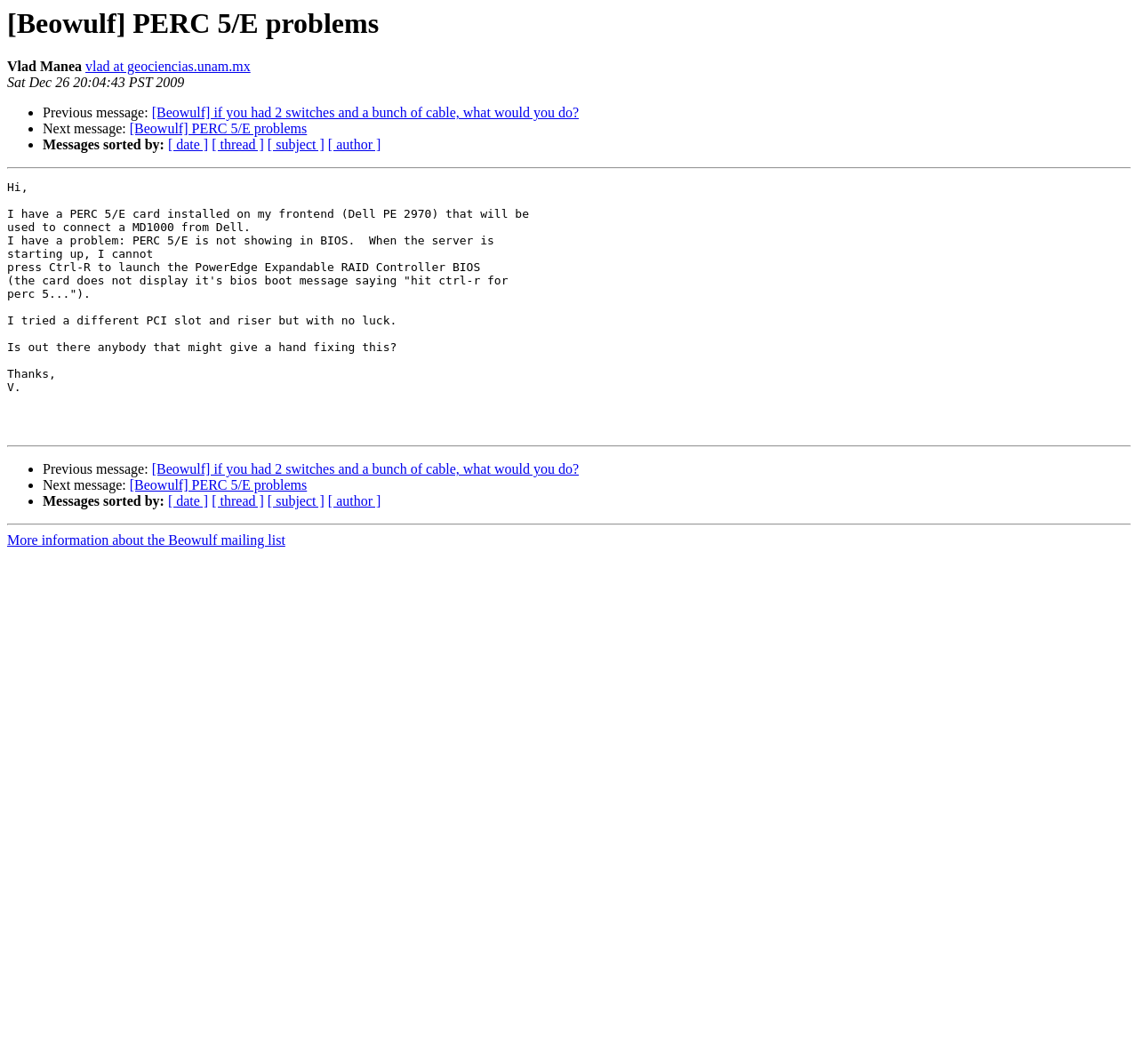Find the bounding box coordinates for the area that must be clicked to perform this action: "Sort messages by date".

[0.148, 0.129, 0.183, 0.143]